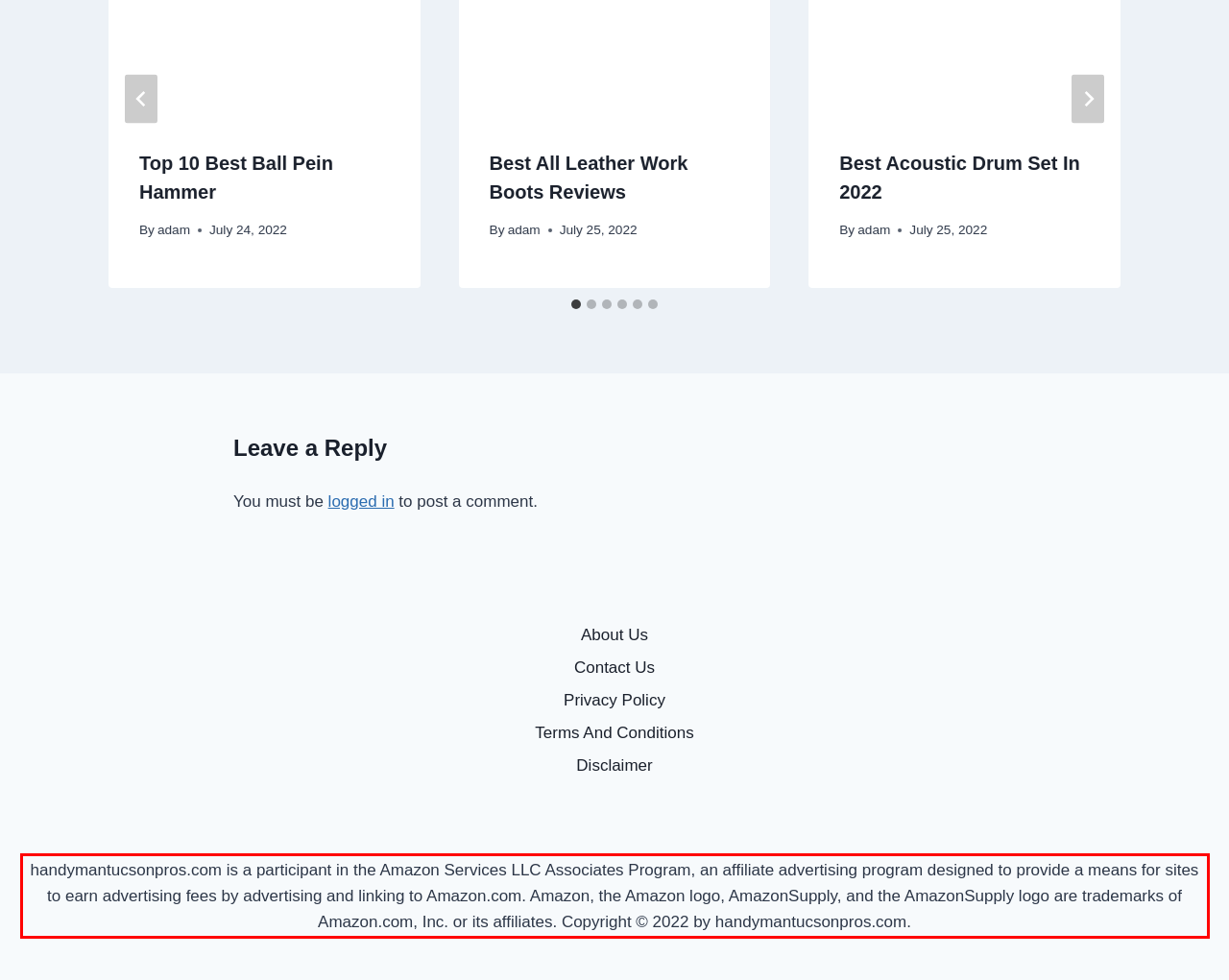Using the provided screenshot, read and generate the text content within the red-bordered area.

handymantucsonpros.com is a participant in the Amazon Services LLC Associates Program, an affiliate advertising program designed to provide a means for sites to earn advertising fees by advertising and linking to Amazon.com. Amazon, the Amazon logo, AmazonSupply, and the AmazonSupply logo are trademarks of Amazon.com, Inc. or its affiliates. Copyright © 2022 by handymantucsonpros.com.